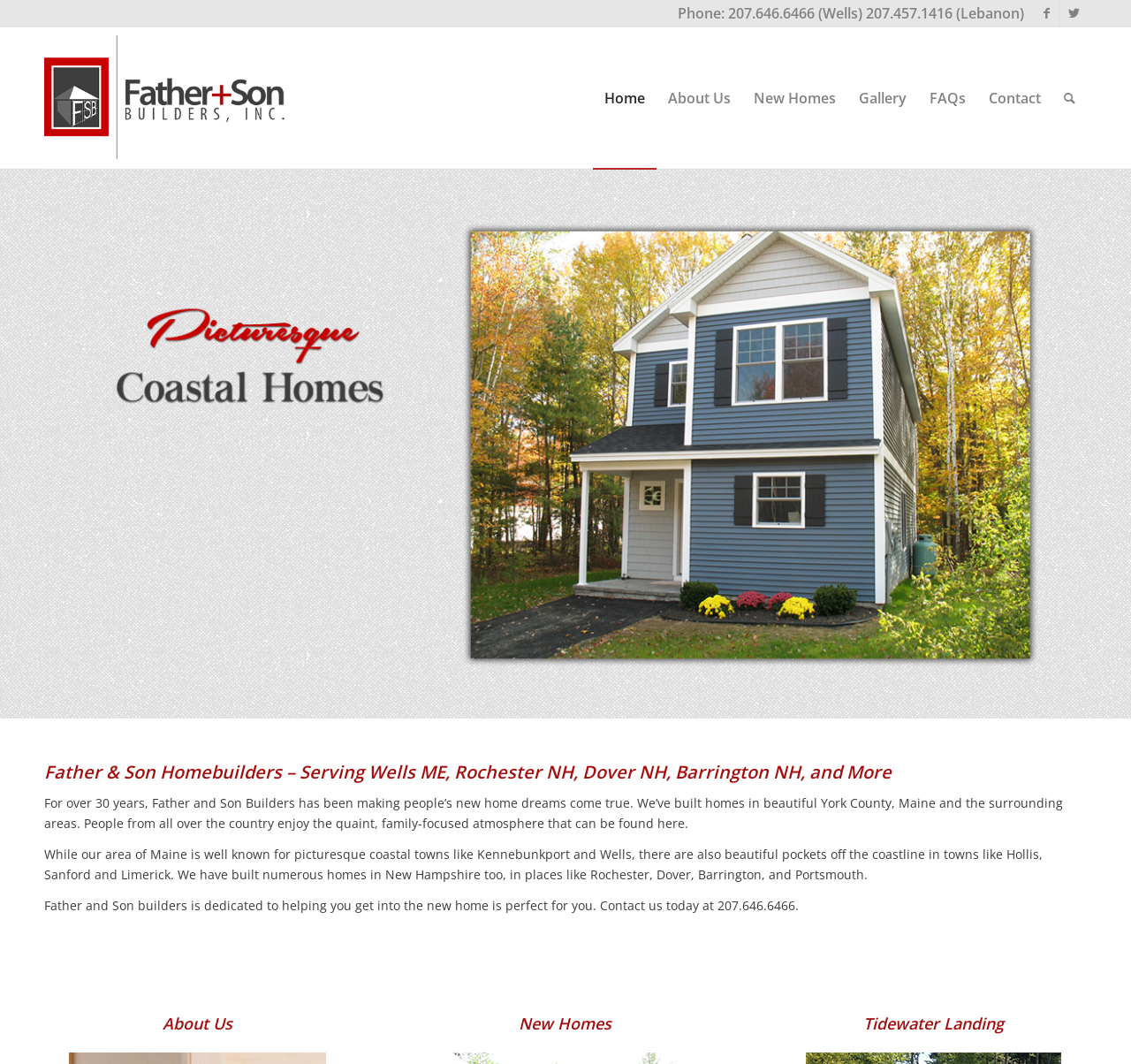Provide an in-depth caption for the contents of the webpage.

The webpage is about FSB Homes, a homebuilding company founded by a father and son. At the top right corner, there are links to Facebook and Twitter. Below these links, there is a phone number and a link to the company's website. 

On the top left, there is a logo of FSB Homes, which is an image, accompanied by a navigation menu with options such as Home, About Us, New Homes, Gallery, FAQs, Contact, and Search. 

The main content of the webpage is divided into sections. The first section has a heading that describes the company as a homebuilder serving areas in Maine and New Hampshire. Below this heading, there is a paragraph of text that explains the company's history and the areas they serve. 

Following this, there are three links to numbered pages, possibly for pagination. 

The next section has a heading that describes the company's mission to help customers find their perfect home. Below this heading, there is a paragraph of text that encourages customers to contact the company. 

At the bottom of the page, there are three headings: About Us, New Homes, and Tidewater Landing, which may be links to other sections or pages on the website.